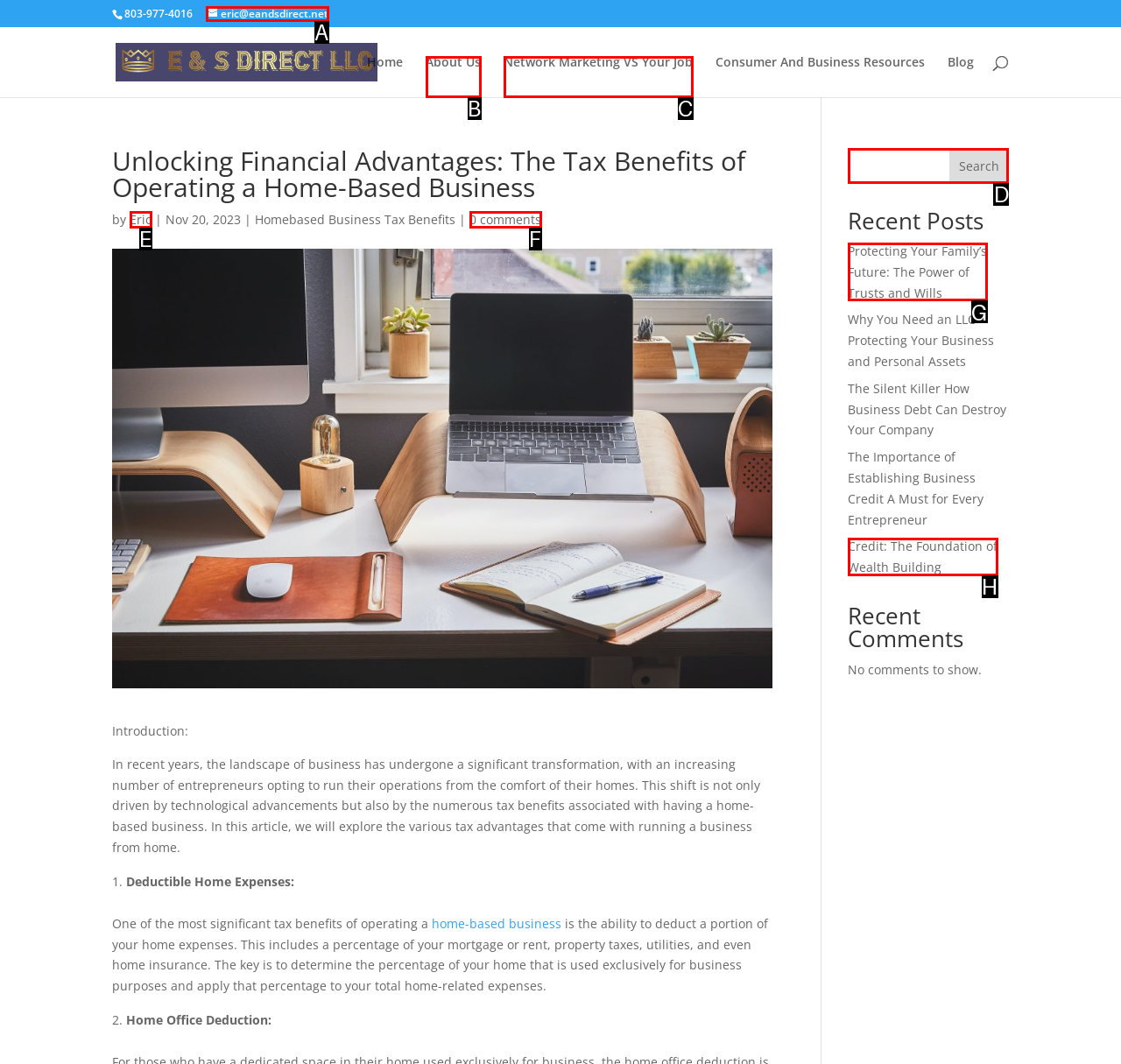Which lettered option should I select to achieve the task: Contact E & S Direct LLC according to the highlighted elements in the screenshot?

A